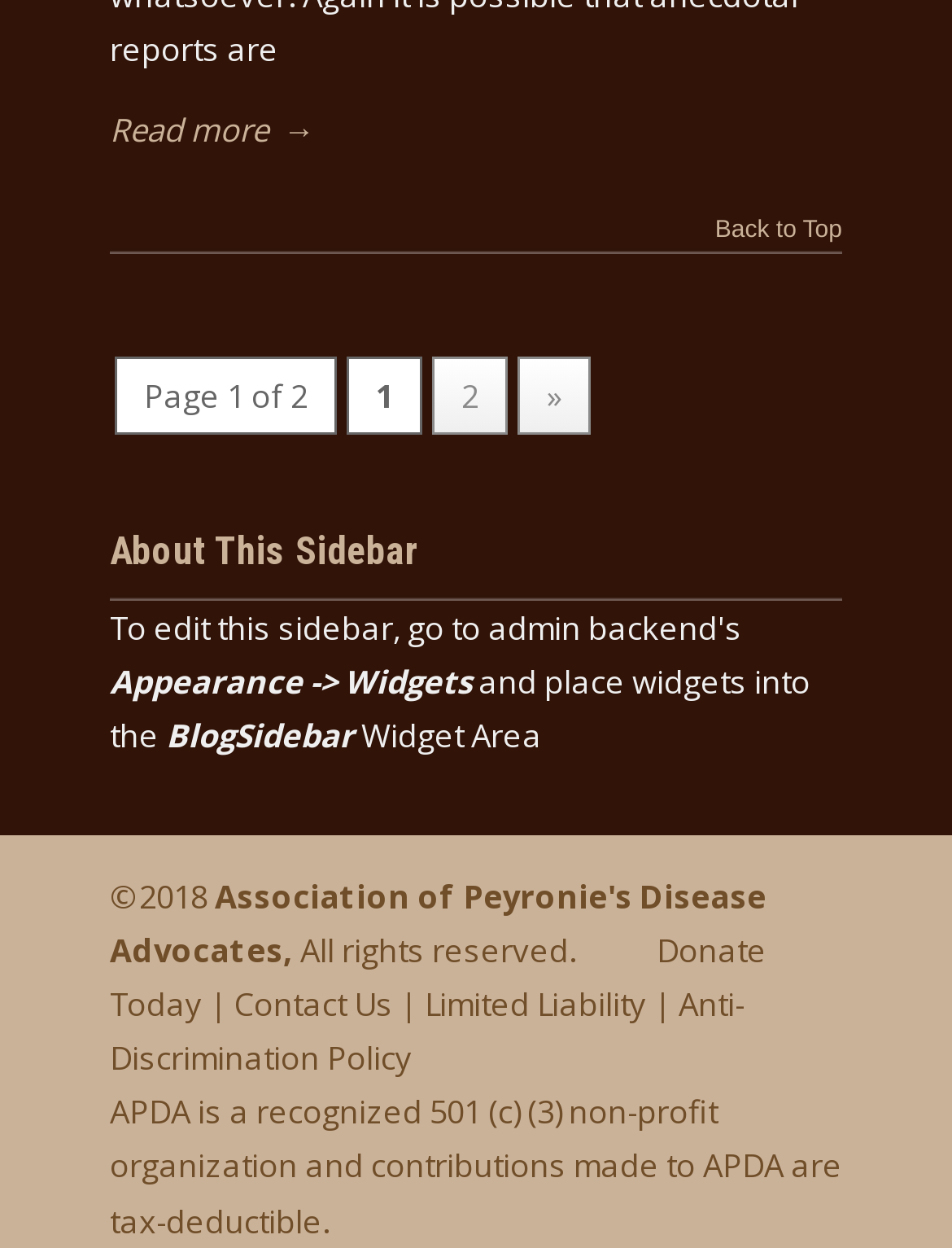Show the bounding box coordinates of the element that should be clicked to complete the task: "Go to the next page".

[0.544, 0.285, 0.621, 0.348]